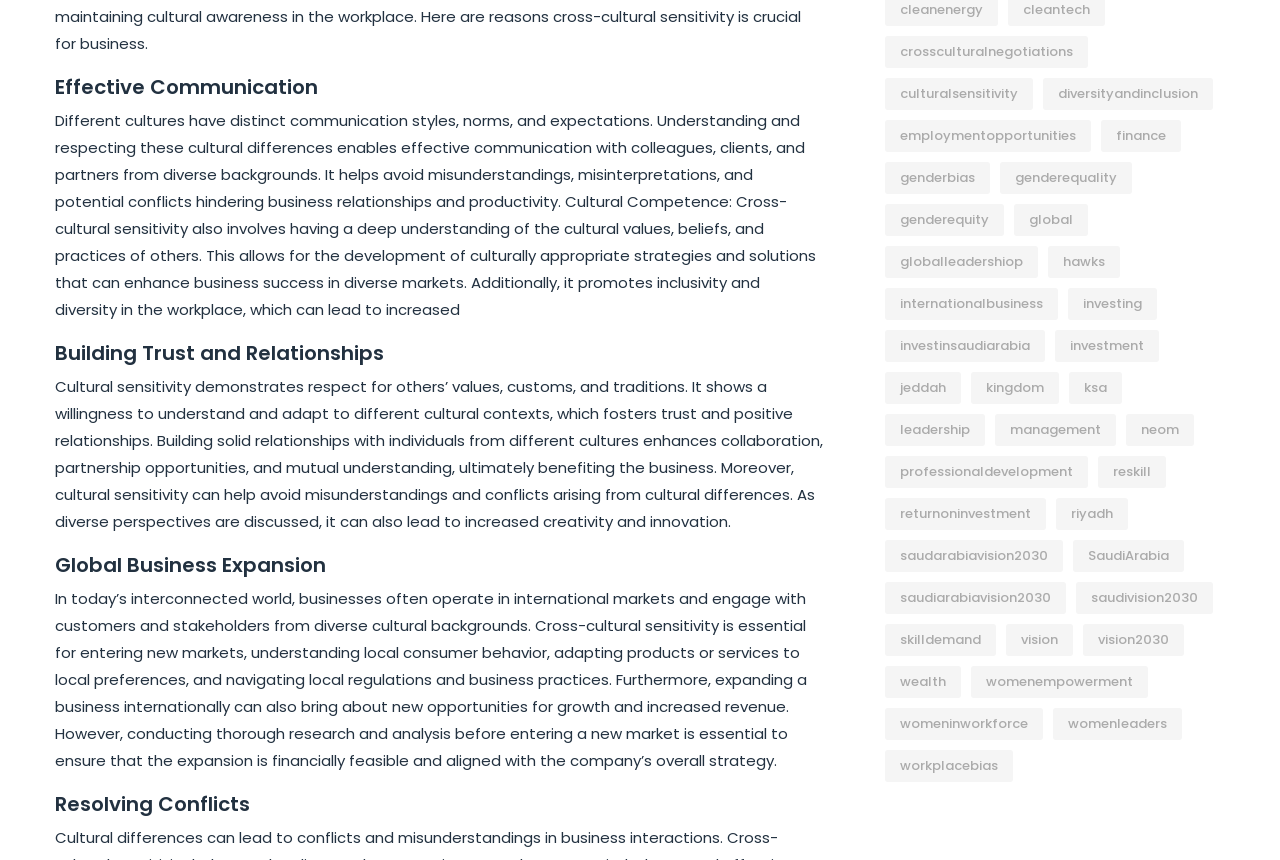Please locate the bounding box coordinates of the region I need to click to follow this instruction: "Learn about diversity and inclusion".

[0.815, 0.091, 0.948, 0.128]